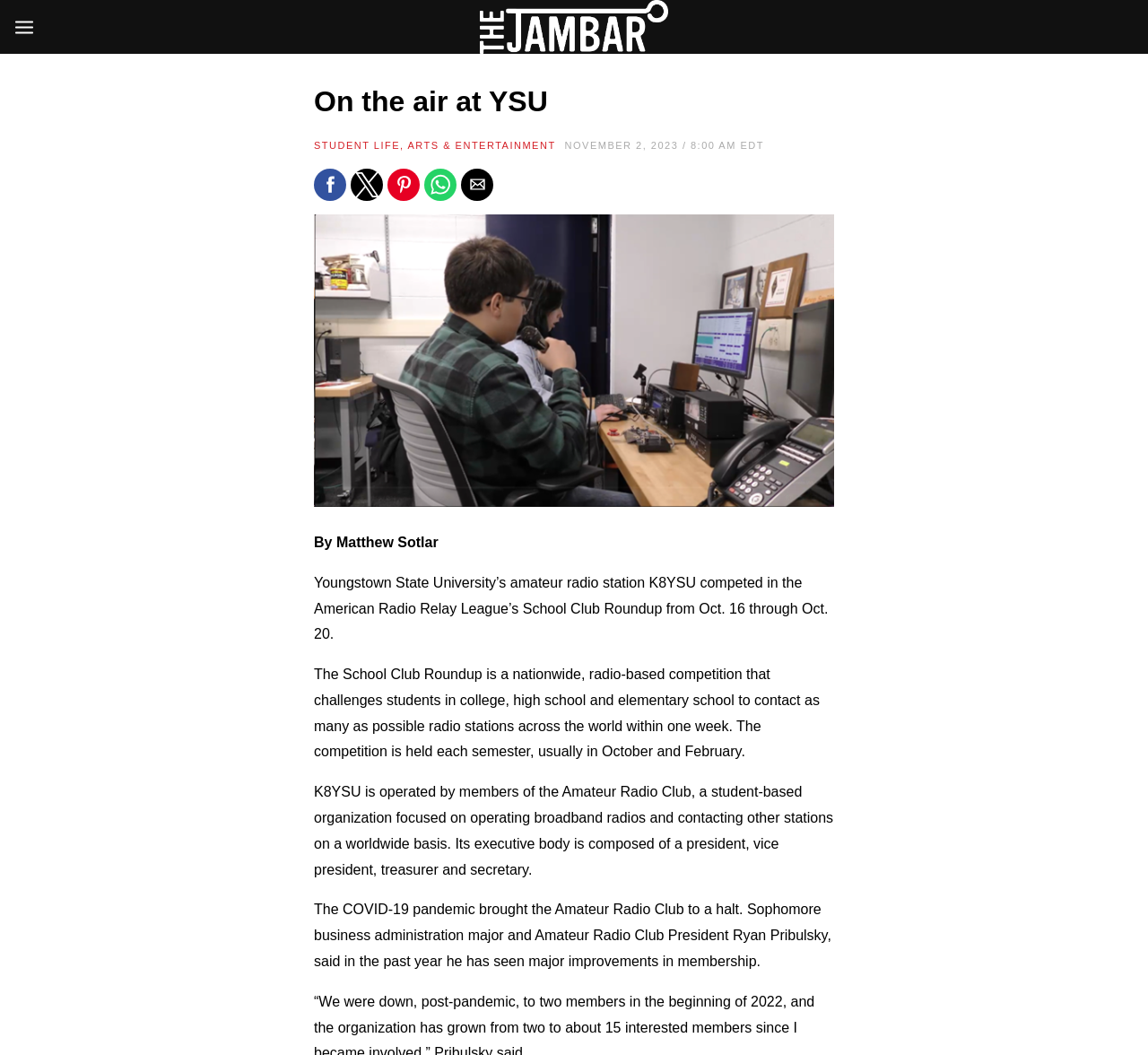Provide a thorough and detailed response to the question by examining the image: 
What is the position of Ryan Pribulsky in the Amateur Radio Club?

I found the answer by reading the text in the webpage, specifically the sentence 'Sophomore business administration major and Amateur Radio Club President Ryan Pribulsky, said in the past year he has seen major improvements in membership.' which mentions Ryan Pribulsky's position in the Amateur Radio Club.